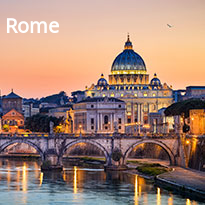What is the name of the iconic building in the image?
Please use the visual content to give a single word or phrase answer.

St. Peter's Basilica